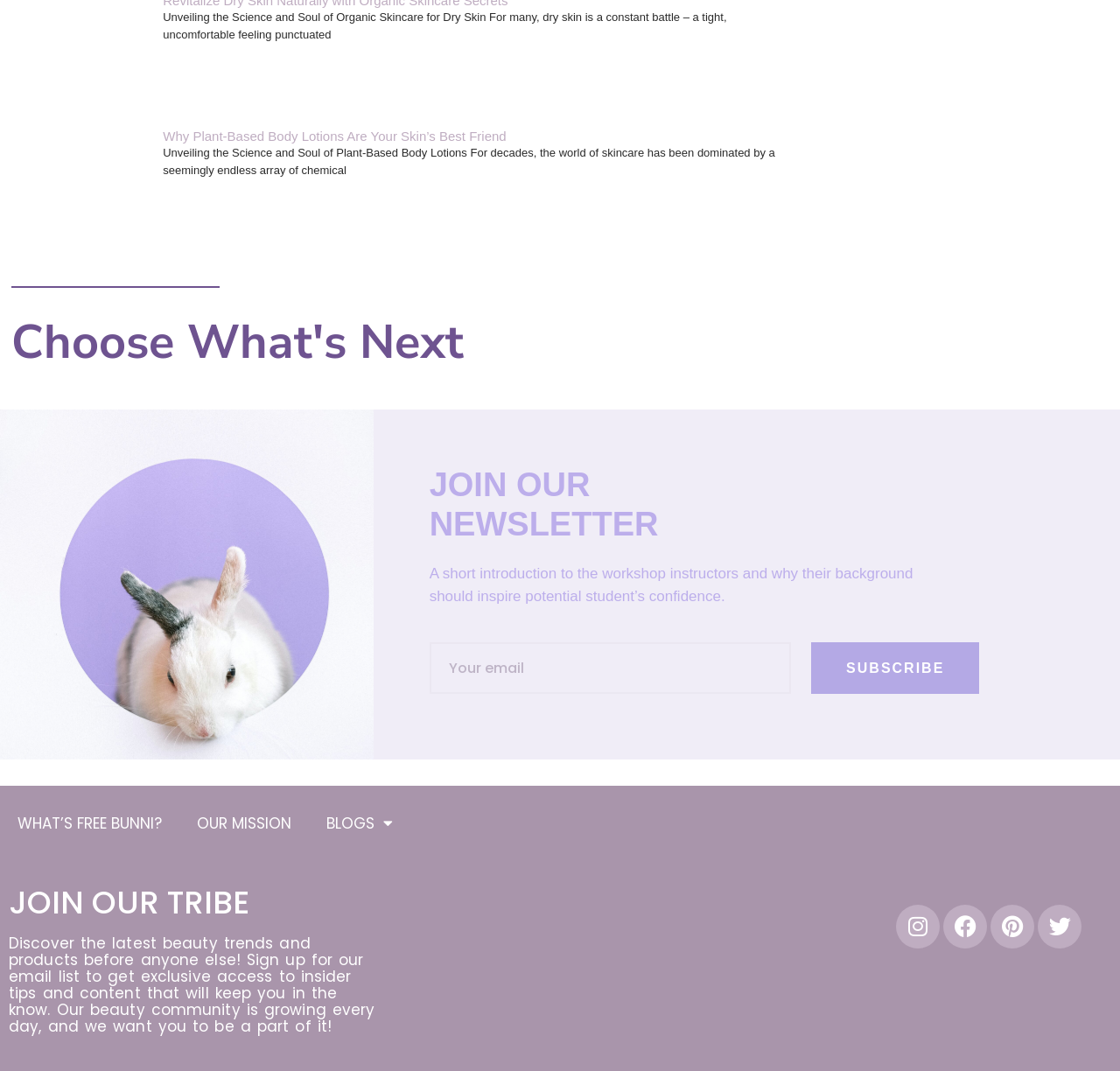Please look at the image and answer the question with a detailed explanation: What is the topic of the first article?

The first article is about dry skin, as indicated by the StaticText element 'Unveiling the Science and Soul of Organic Skincare for Dry Skin...' and the link 'Read more about Revitalize Dry Skin Naturally with Organic Skincare Secrets'.